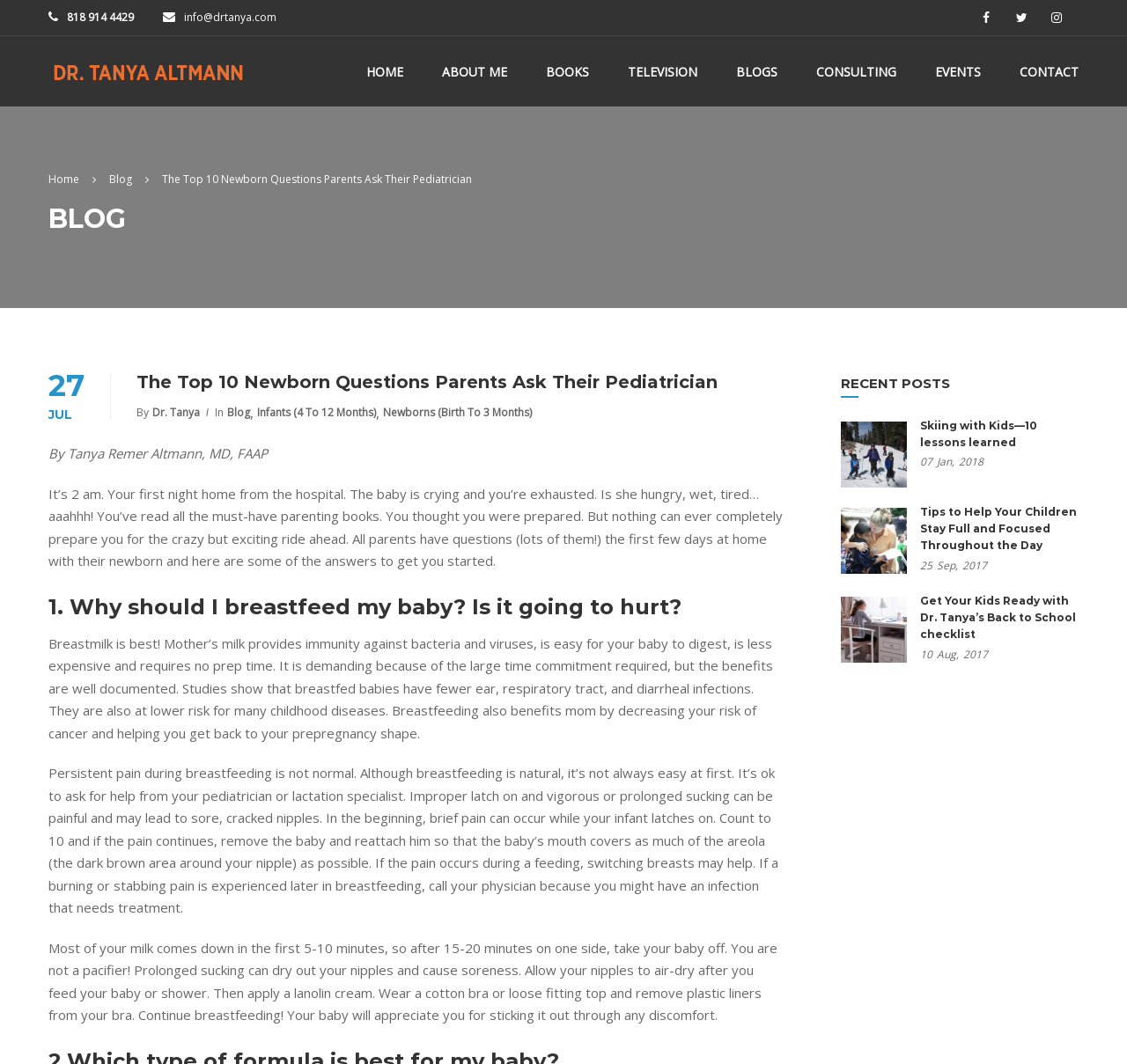Please locate the bounding box coordinates of the element that should be clicked to complete the given instruction: "Click the 'Blog' link".

[0.097, 0.158, 0.132, 0.179]